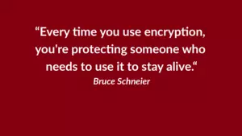What is the purpose of encryption according to the quote?
From the image, respond using a single word or phrase.

to stay alive